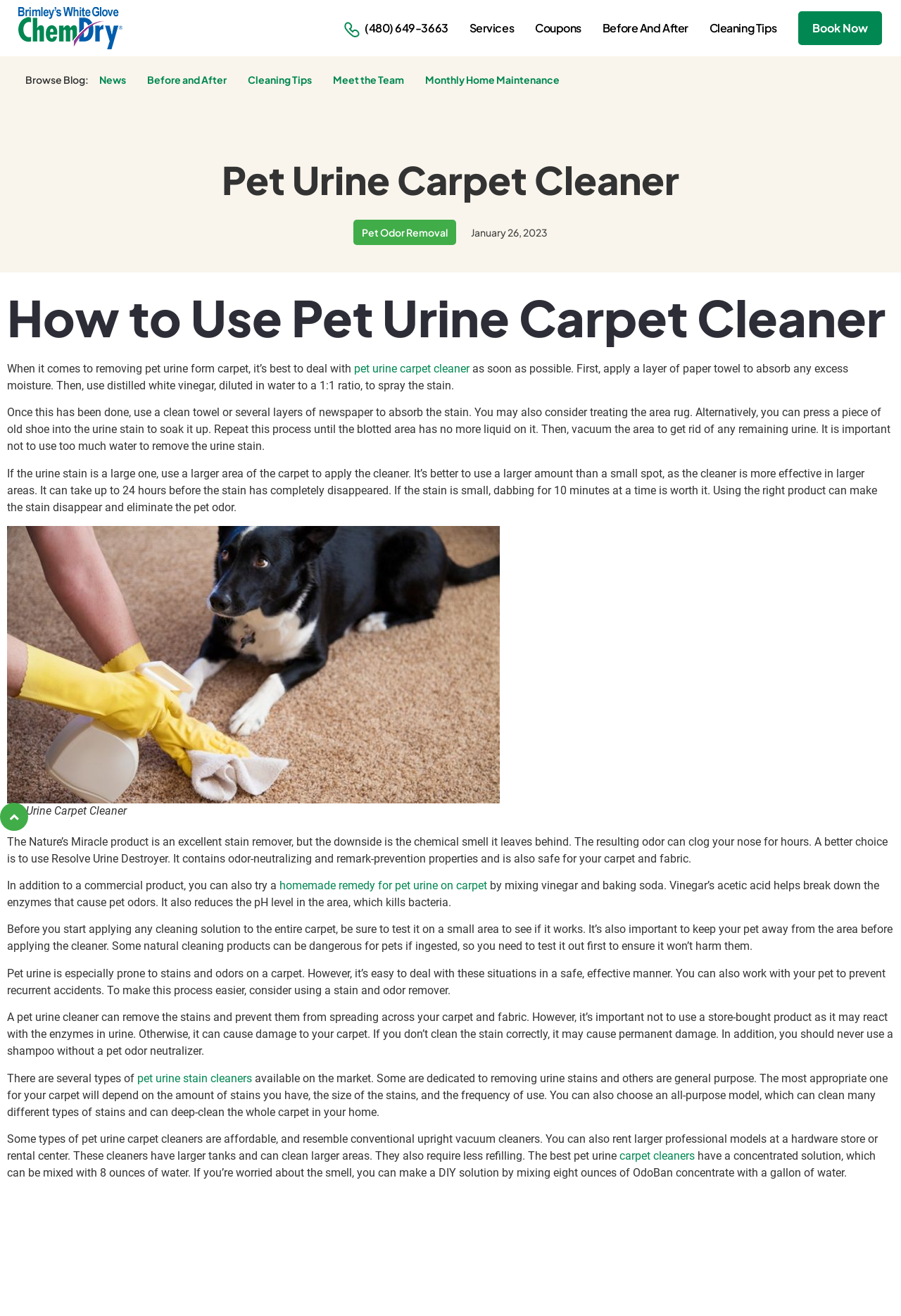Show the bounding box coordinates for the element that needs to be clicked to execute the following instruction: "Click the 'Book Now' button". Provide the coordinates in the form of four float numbers between 0 and 1, i.e., [left, top, right, bottom].

[0.886, 0.009, 0.979, 0.034]